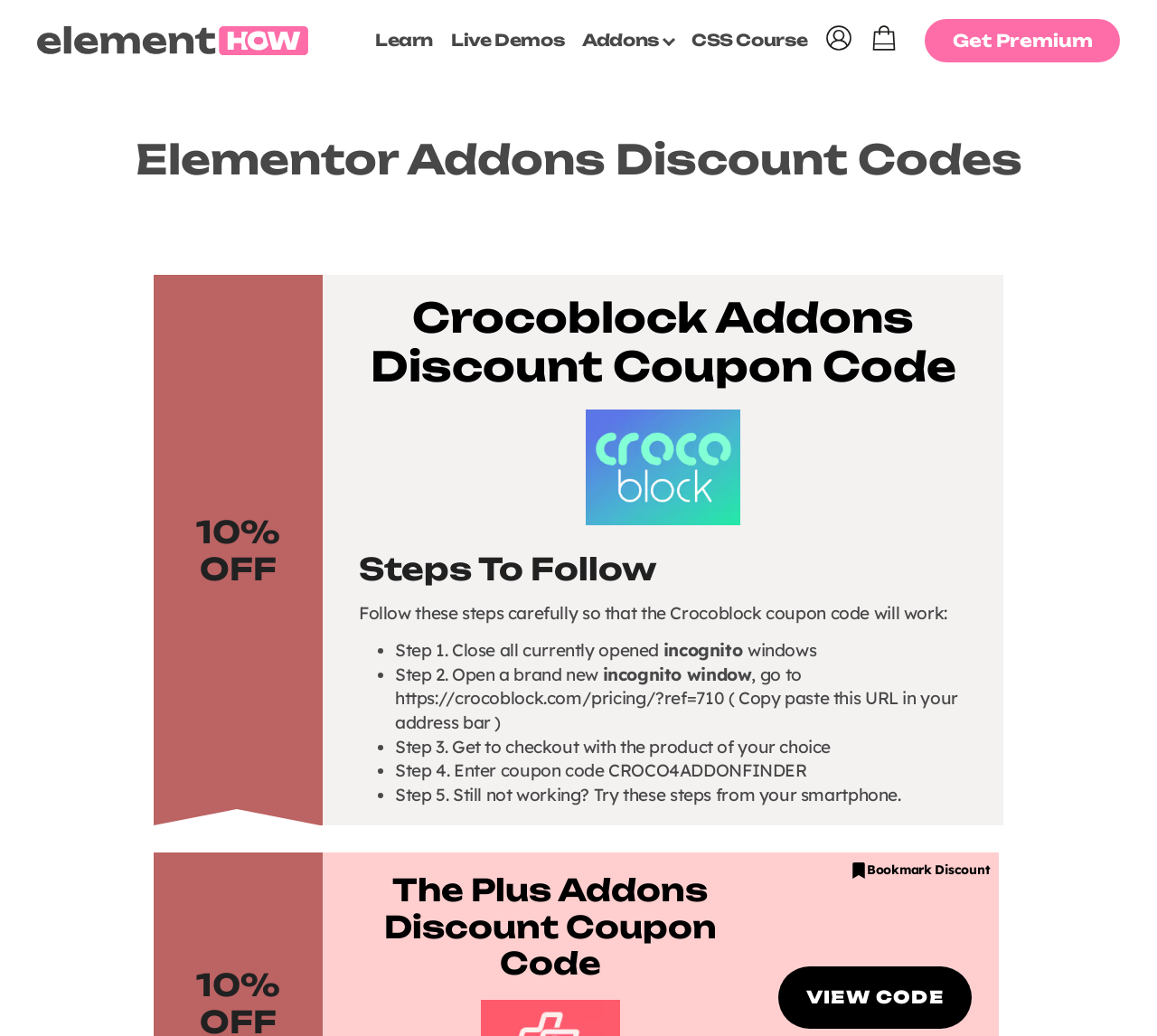Analyze the image and answer the question with as much detail as possible: 
What is the purpose of the 'VIEW CODE' button?

The 'VIEW CODE' button is likely to reveal the discount code for the addon, allowing users to copy and use it to get the discount. The button is placed below the section on The Plus Addons Discount Coupon Code.